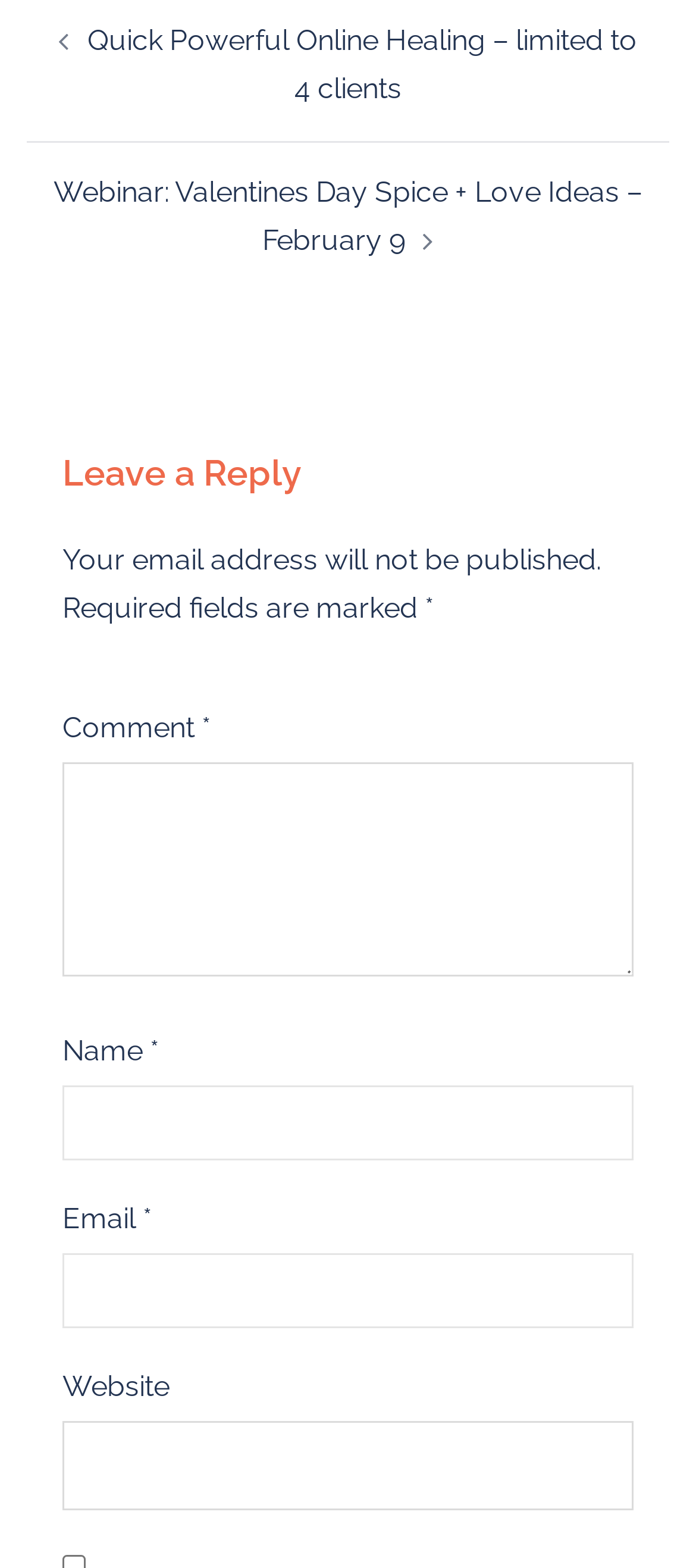How many textboxes are present on the webpage? Based on the screenshot, please respond with a single word or phrase.

5